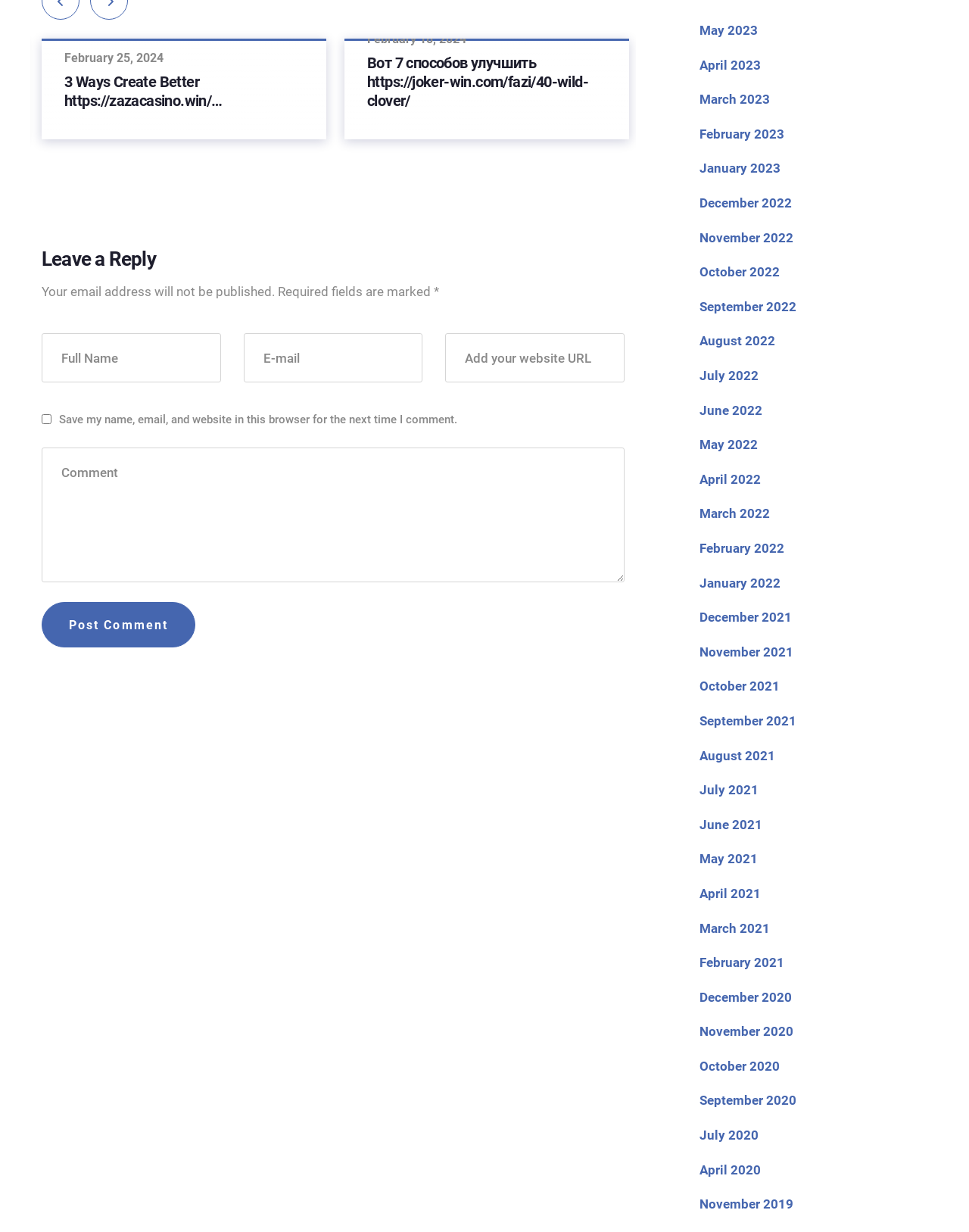Pinpoint the bounding box coordinates of the clickable element needed to complete the instruction: "Enter your full name". The coordinates should be provided as four float numbers between 0 and 1: [left, top, right, bottom].

[0.043, 0.271, 0.228, 0.311]